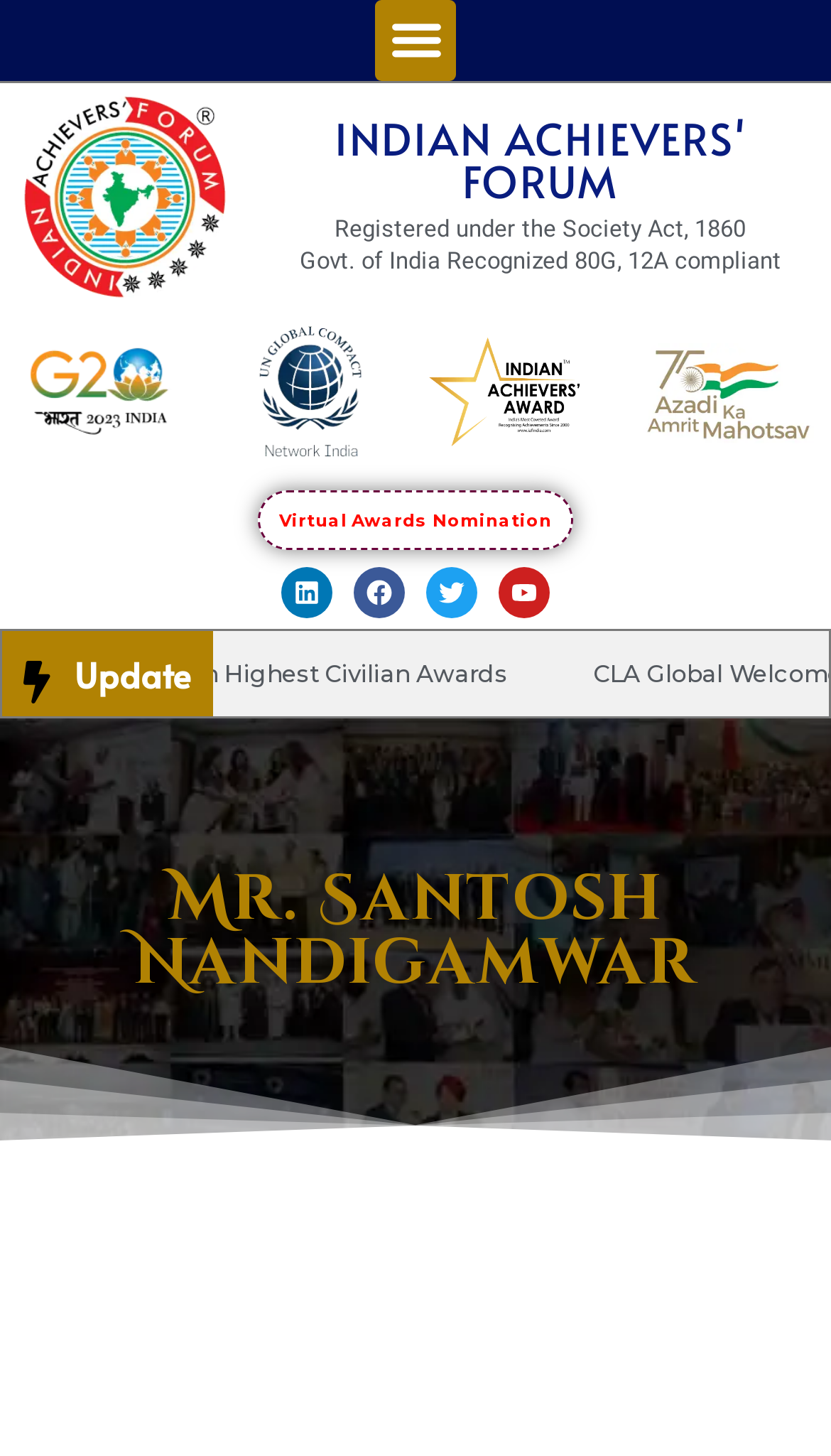Look at the image and answer the question in detail:
How many social media links are present?

The answer can be found by counting the number of link elements with images of social media platforms, such as Linkedin, Facebook, Twitter, and Youtube.